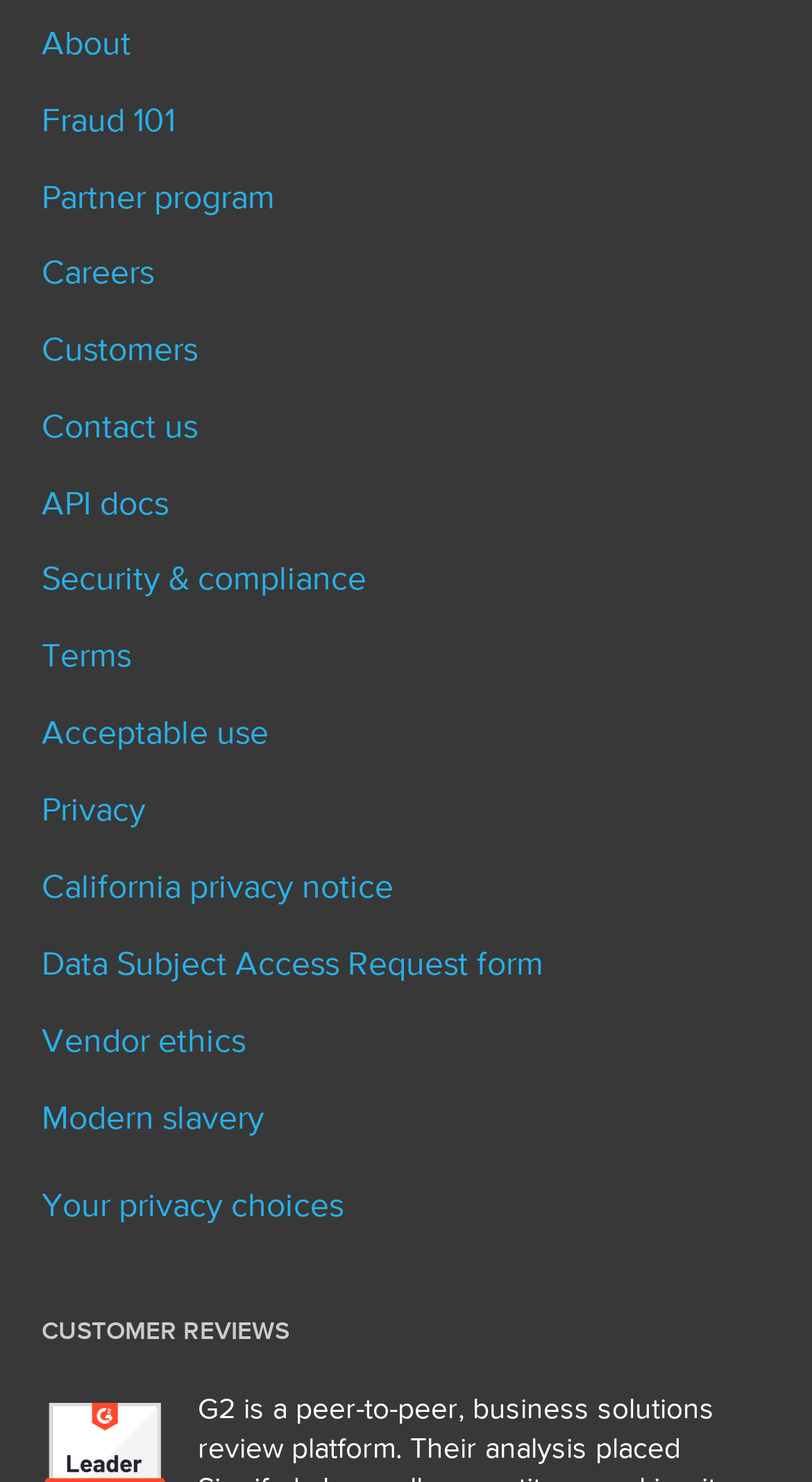What is the purpose of the 'Your privacy choices' button?
Refer to the screenshot and deliver a thorough answer to the question presented.

The 'Your privacy choices' button is located at the bottom of the webpage and is likely used to manage privacy settings or preferences. This button suggests that the website allows users to customize their privacy settings in some way.